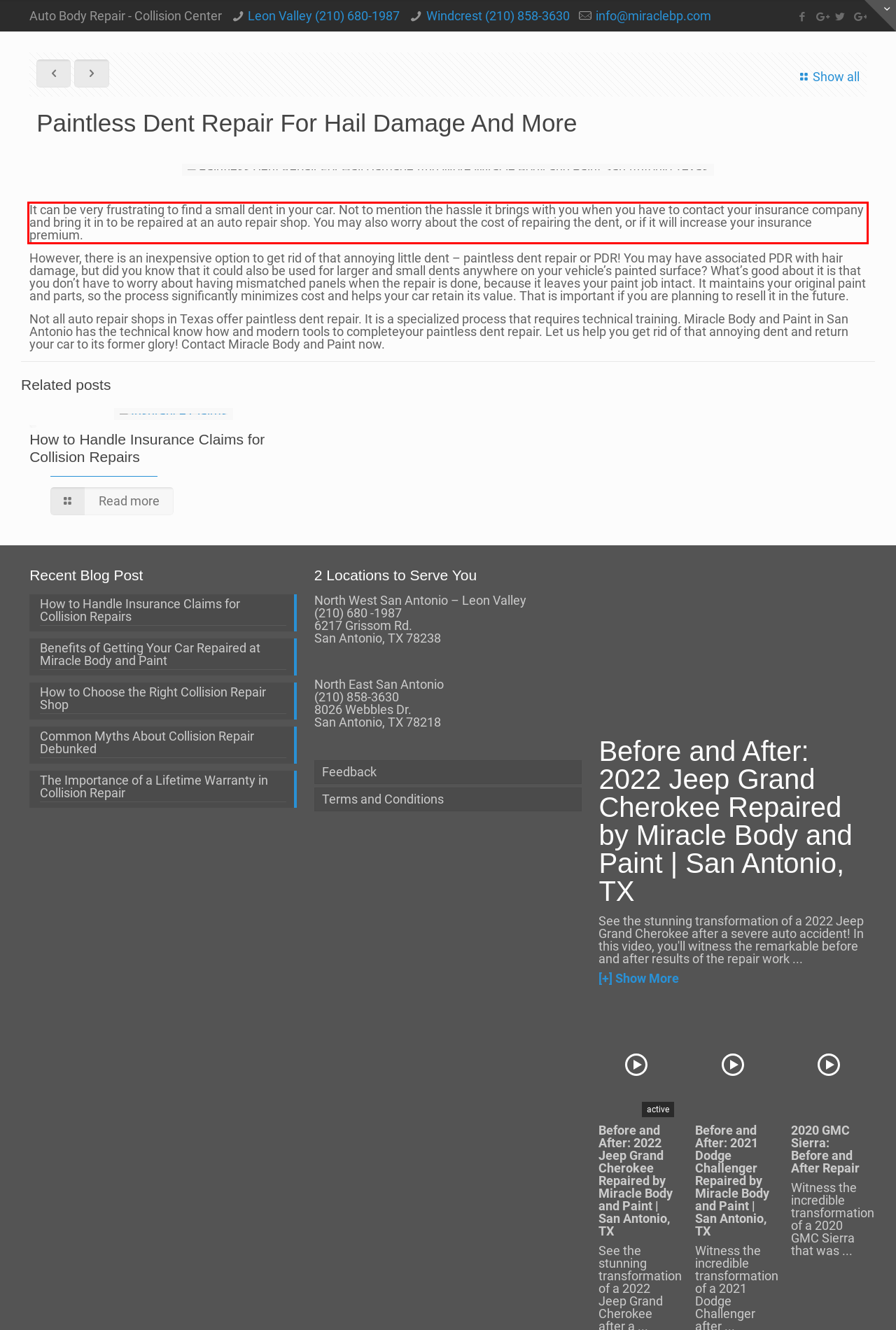Examine the webpage screenshot and use OCR to obtain the text inside the red bounding box.

It can be very frustrating to find a small dent in your car. Not to mention the hassle it brings with you when you have to contact your insurance company and bring it in to be repaired at an auto repair shop. You may also worry about the cost of repairing the dent, or if it will increase your insurance premium.